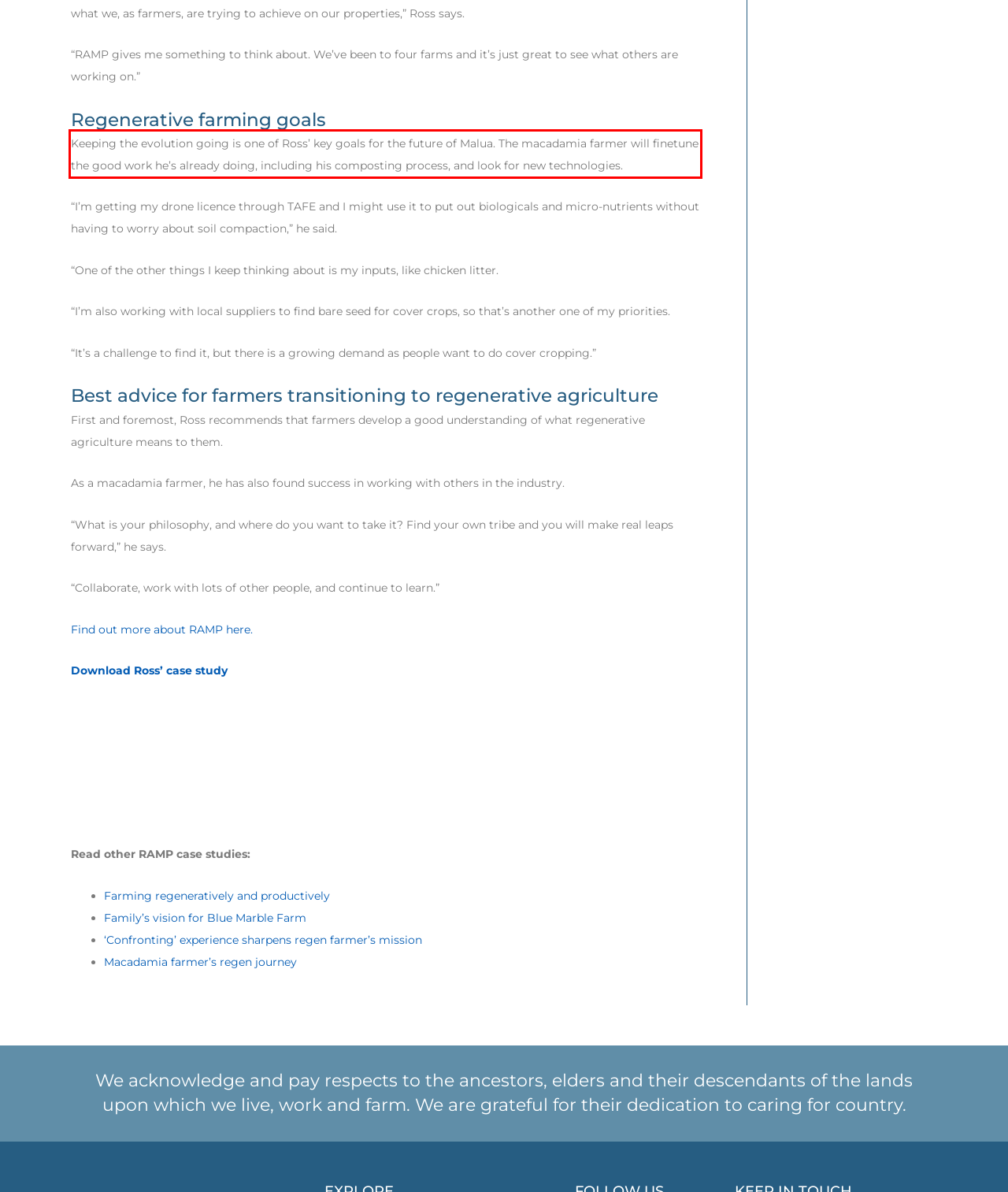Given a webpage screenshot, identify the text inside the red bounding box using OCR and extract it.

Keeping the evolution going is one of Ross’ key goals for the future of Malua. The macadamia farmer will finetune the good work he’s already doing, including his composting process, and look for new technologies.